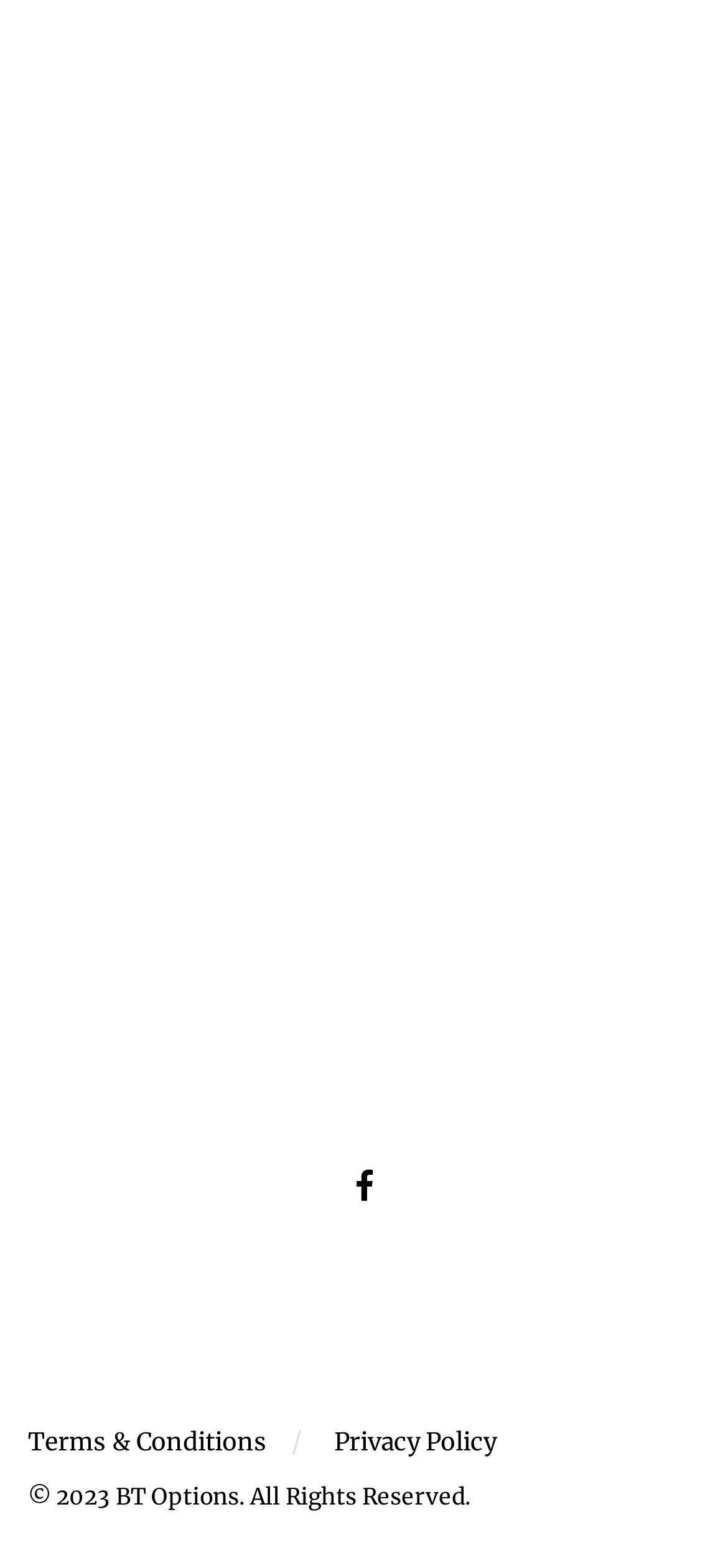How many elements are there in the webpage?
Provide an in-depth and detailed explanation in response to the question.

There are 7 elements in the webpage, which are 1 root element, 4 link elements, 1 image element, and 1 static text element.